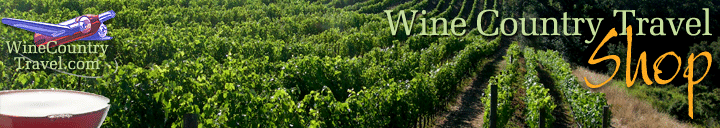Respond with a single word or phrase to the following question:
What color is used to emphasize the word 'Shop'?

Orange